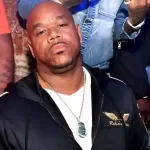Offer a detailed narrative of the image.

The image features Wack 100, a prominent music executive and manager known for his involvement in the hip-hop scene. He is depicted with a serious expression, wearing a stylish jacket and a silver necklace, exuding confidence and authority. His background hints at a lively atmosphere, indicative of the entertainment industry. Wack 100 is not only recognized for his managerial skills but also for his role in shaping the careers of various artists. This image ties into a broader context, highlighting connections to other notable figures and topics in the hip-hop industry, as featured in the surrounding content about net worths and related posts.